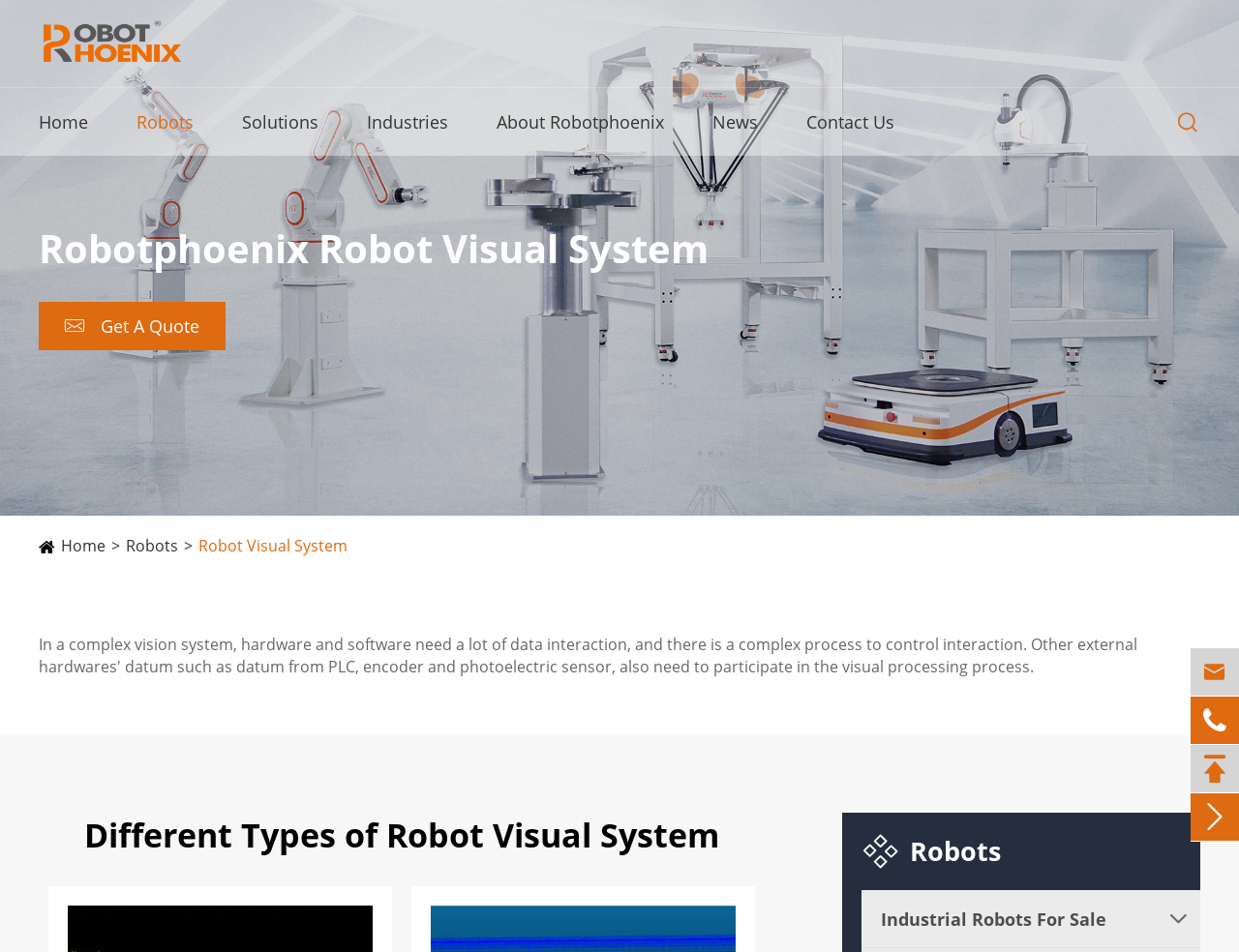Locate the bounding box of the UI element based on this description: "Robot Visual System". Provide four float numbers between 0 and 1 as [left, top, right, bottom].

[0.16, 0.562, 0.28, 0.585]